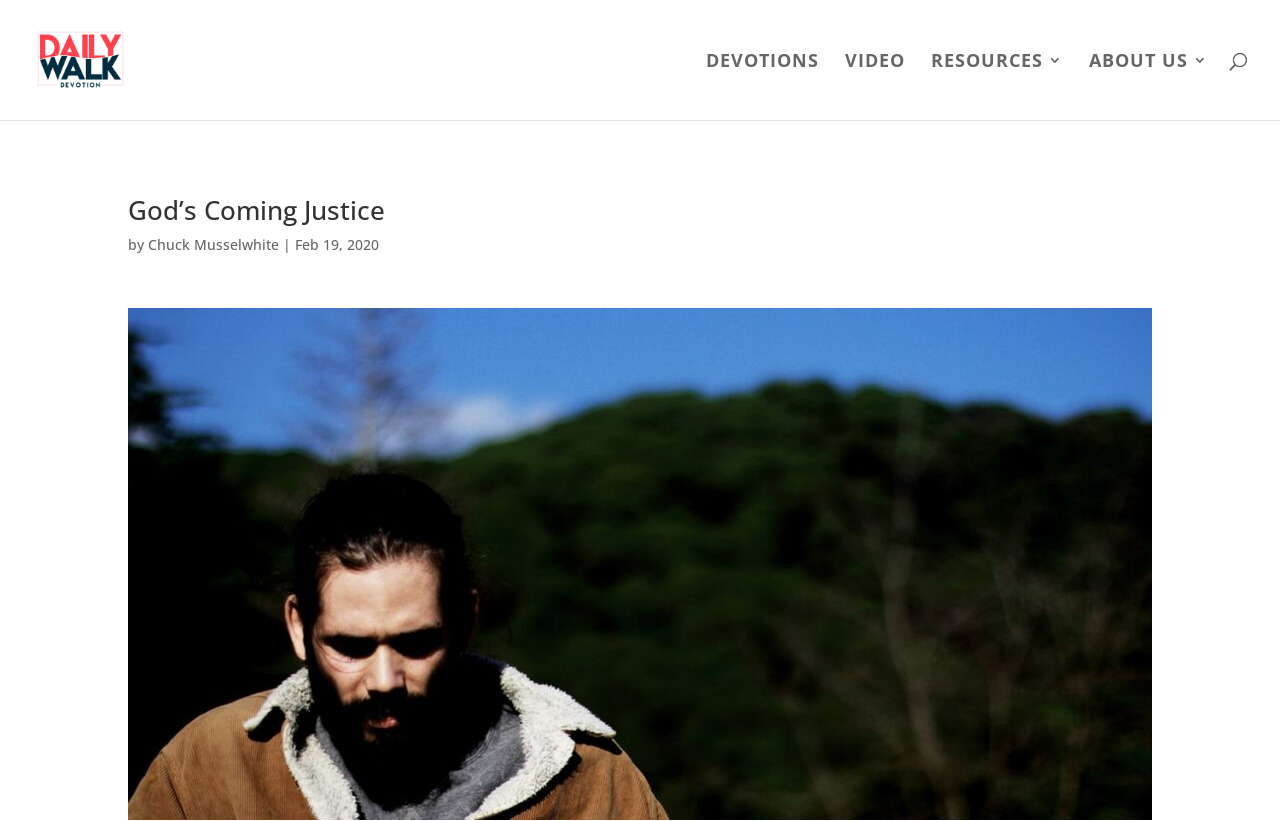Determine the main headline from the webpage and extract its text.

God’s Coming Justice